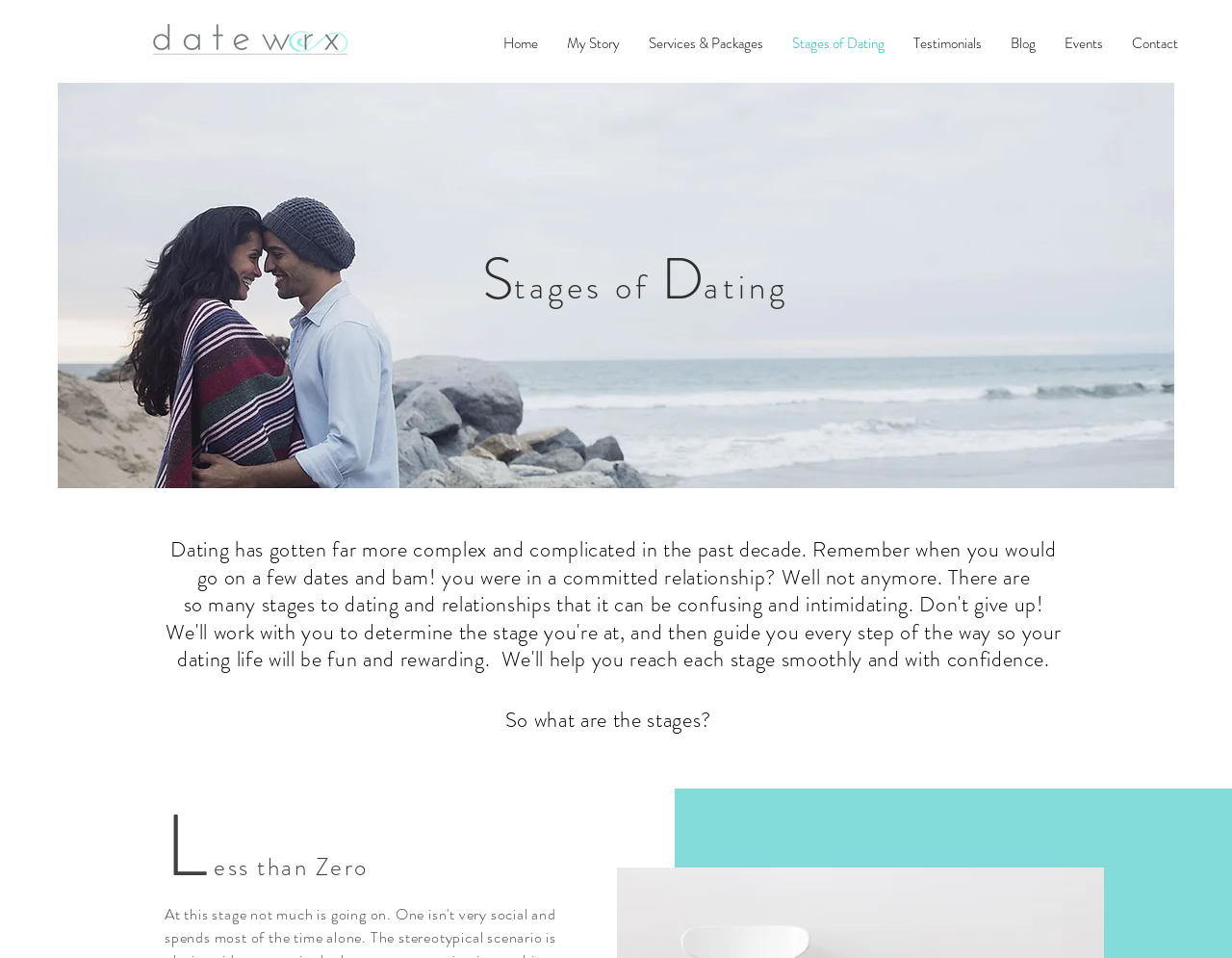Summarize the webpage in an elaborate manner.

The webpage is about Datewrx, a dating and relationship coaching service. At the top left of the page, there is a navigation menu with 9 links: Home, My Story, Services & Packages, Stages of Dating, Testimonials, Blog, Events, and Contact. To the right of the navigation menu, there is a logo of Datewrx. 

Below the navigation menu, there is a heading that reads "Stages of Dating" which spans across most of the page width. Underneath this heading, there is a paragraph of text that asks "So what are the stages?" 

On the left side of the page, there is another heading that reads "Less than Zero". This heading is positioned near the bottom of the page.